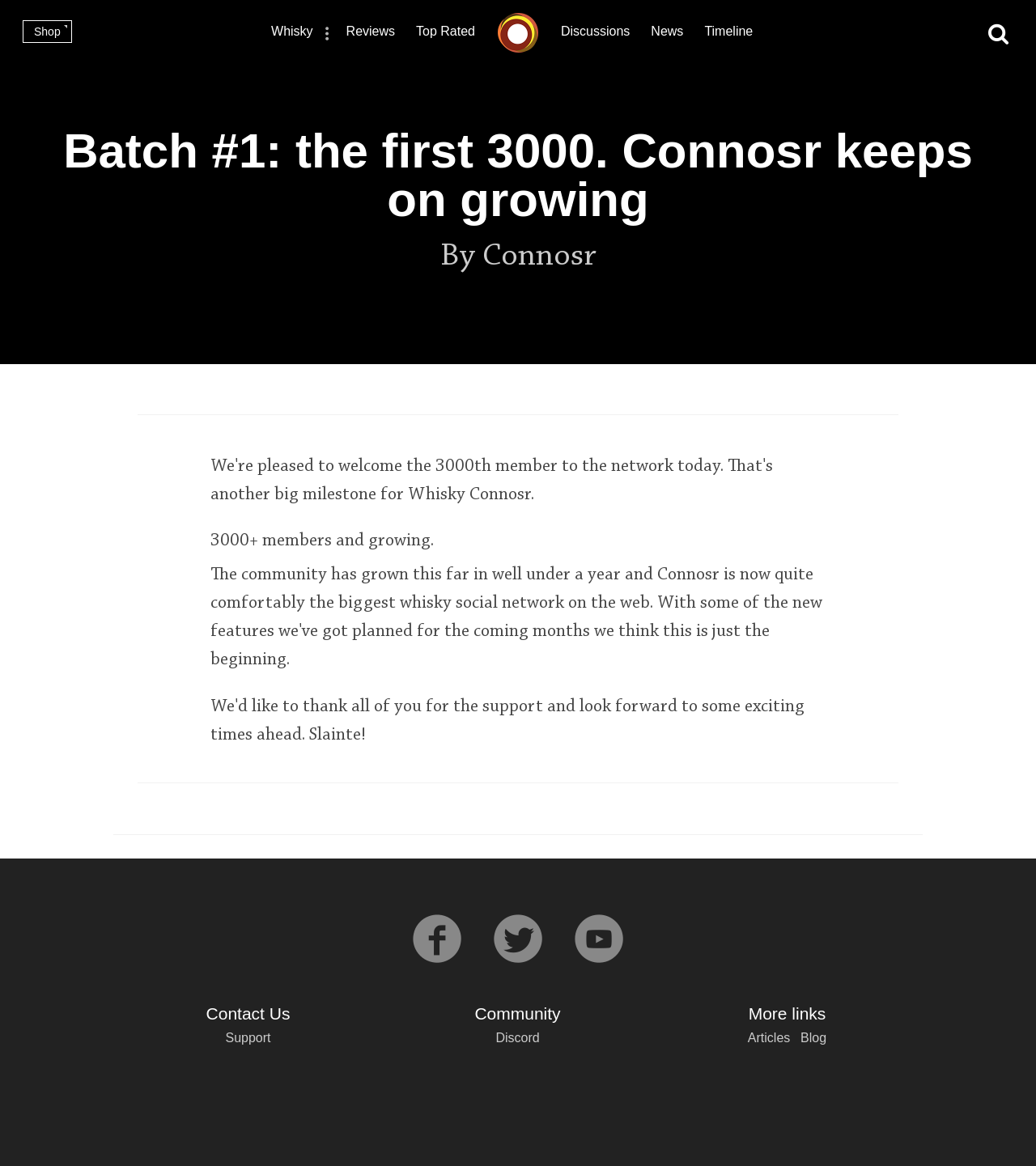Please provide the bounding box coordinates for the element that needs to be clicked to perform the following instruction: "Search for whisky". The coordinates should be given as four float numbers between 0 and 1, i.e., [left, top, right, bottom].

[0.1, 0.028, 0.788, 0.139]